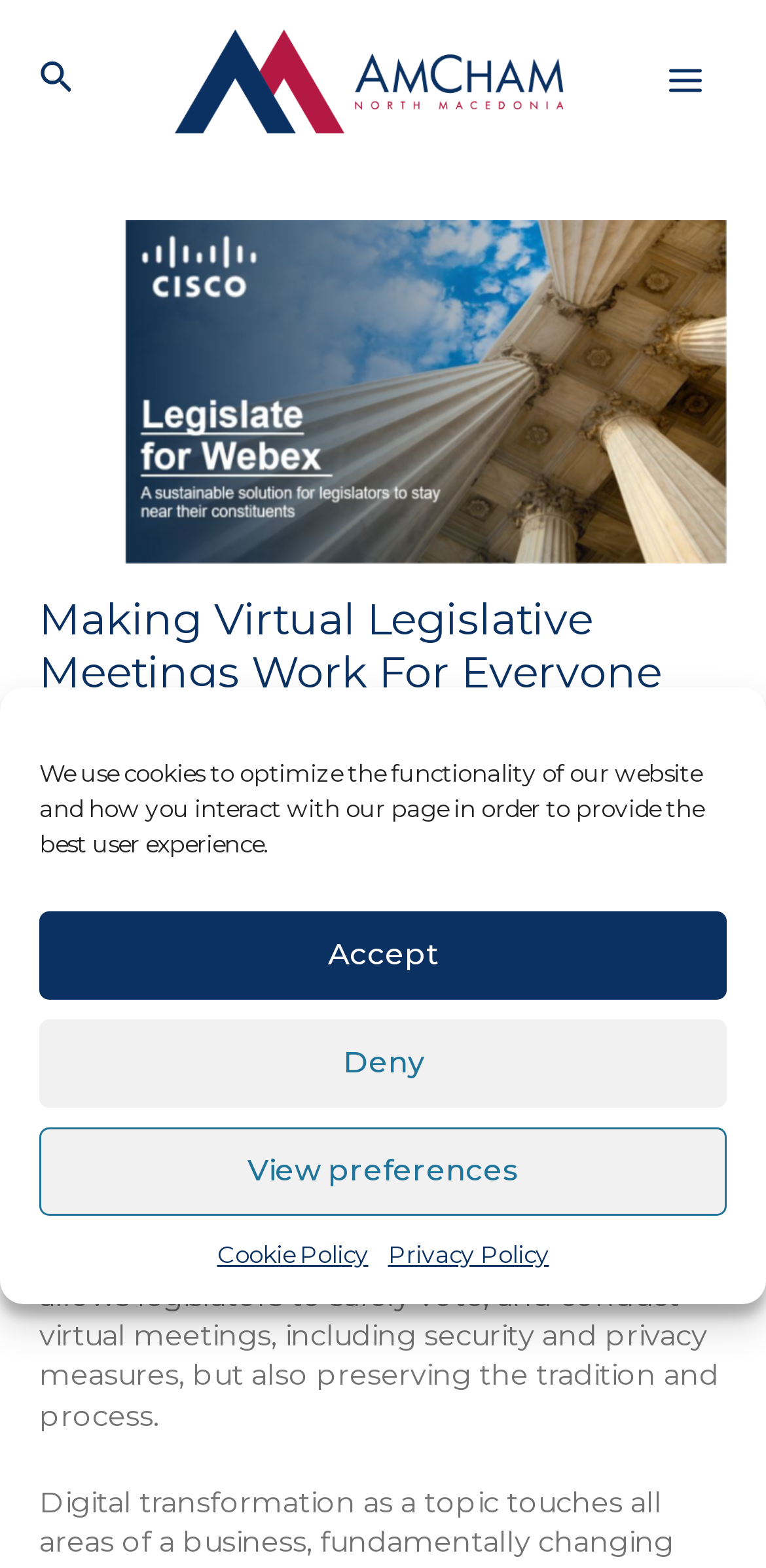Identify the bounding box coordinates of the part that should be clicked to carry out this instruction: "Go to AmCham homepage".

[0.227, 0.039, 0.735, 0.061]